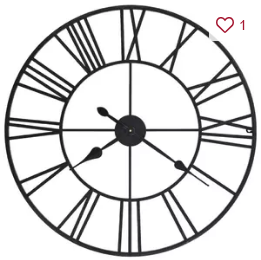Explain the details of the image comprehensively.

This image displays a black vintage wall clock featuring a minimalist design. The clock is characterized by its large circular shape and intricate Roman numeral markers that are elegantly arranged around its perimeter. The central part of the clock showcases a simple yet effective clock mechanism, with two sleek hands indicating the time. Its contemporary aesthetic is ideal for adding a touch of elegance to any room, embodying both style and functionality. The clock not only serves as a timekeeping device but also as a decorative element to enhance home decor. Above the clock, there is a heart icon indicating the option to add it to favorites, allowing users to easily save this stylish piece for future consideration.